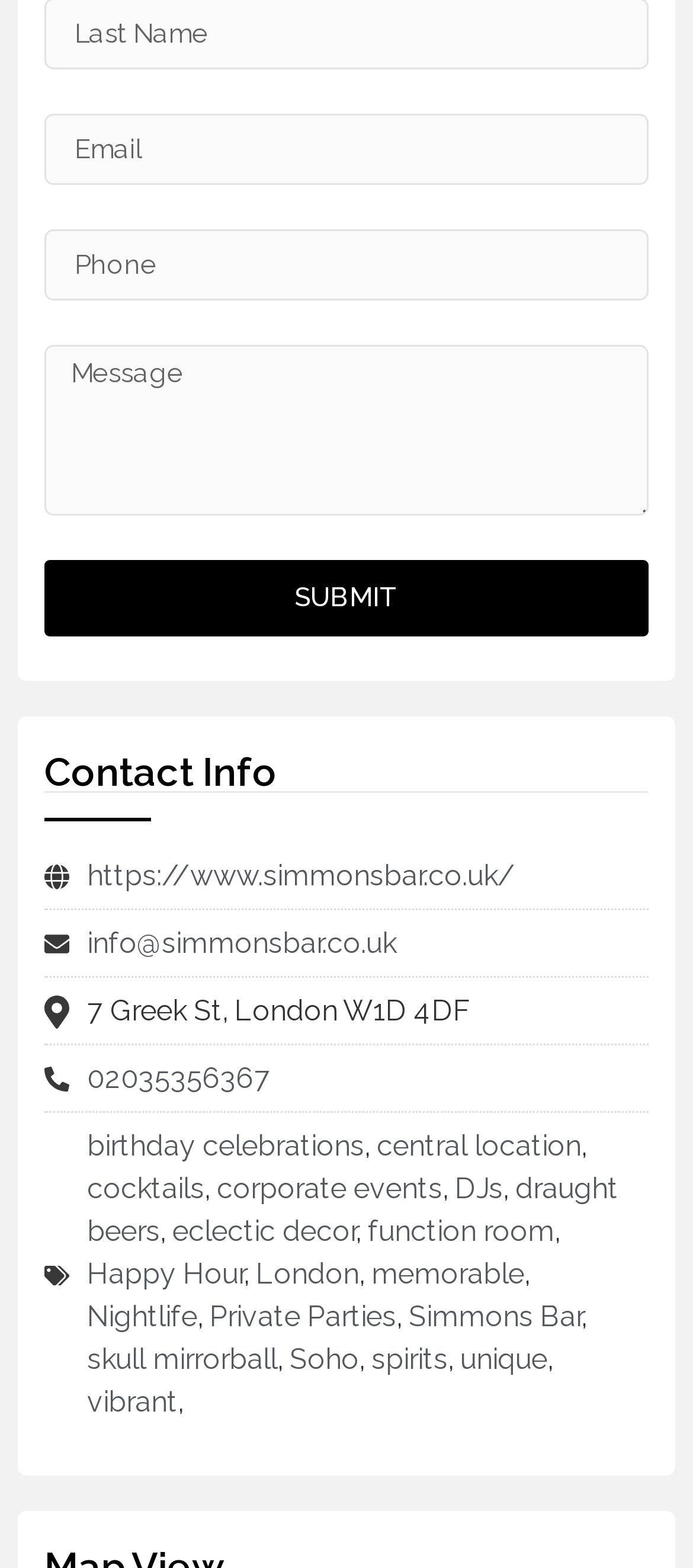Please provide the bounding box coordinates for the element that needs to be clicked to perform the following instruction: "Click SUBMIT". The coordinates should be given as four float numbers between 0 and 1, i.e., [left, top, right, bottom].

[0.064, 0.358, 0.936, 0.406]